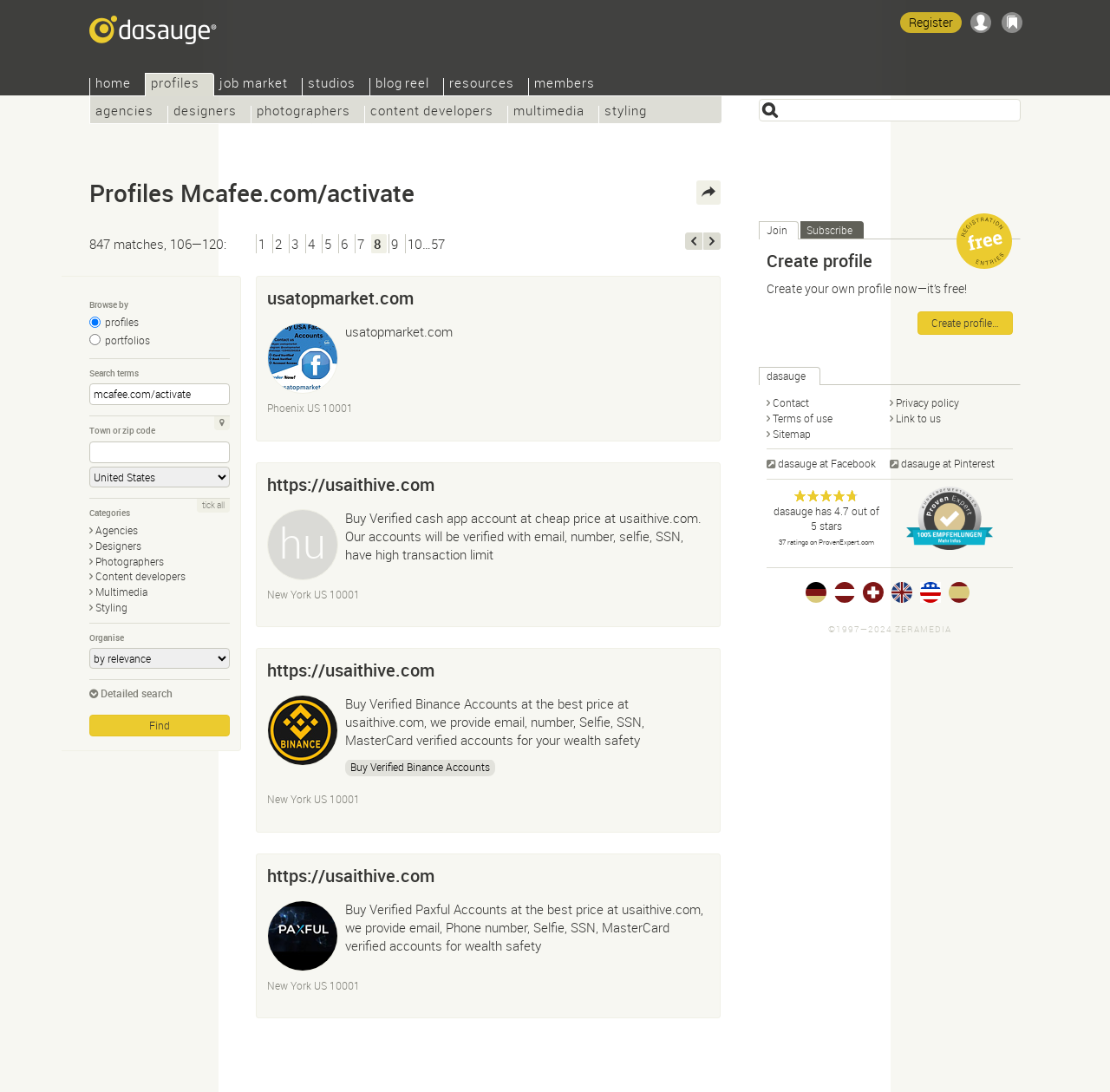Given the webpage screenshot, identify the bounding box of the UI element that matches this description: "title="Add to clipboard"".

[0.617, 0.789, 0.642, 0.808]